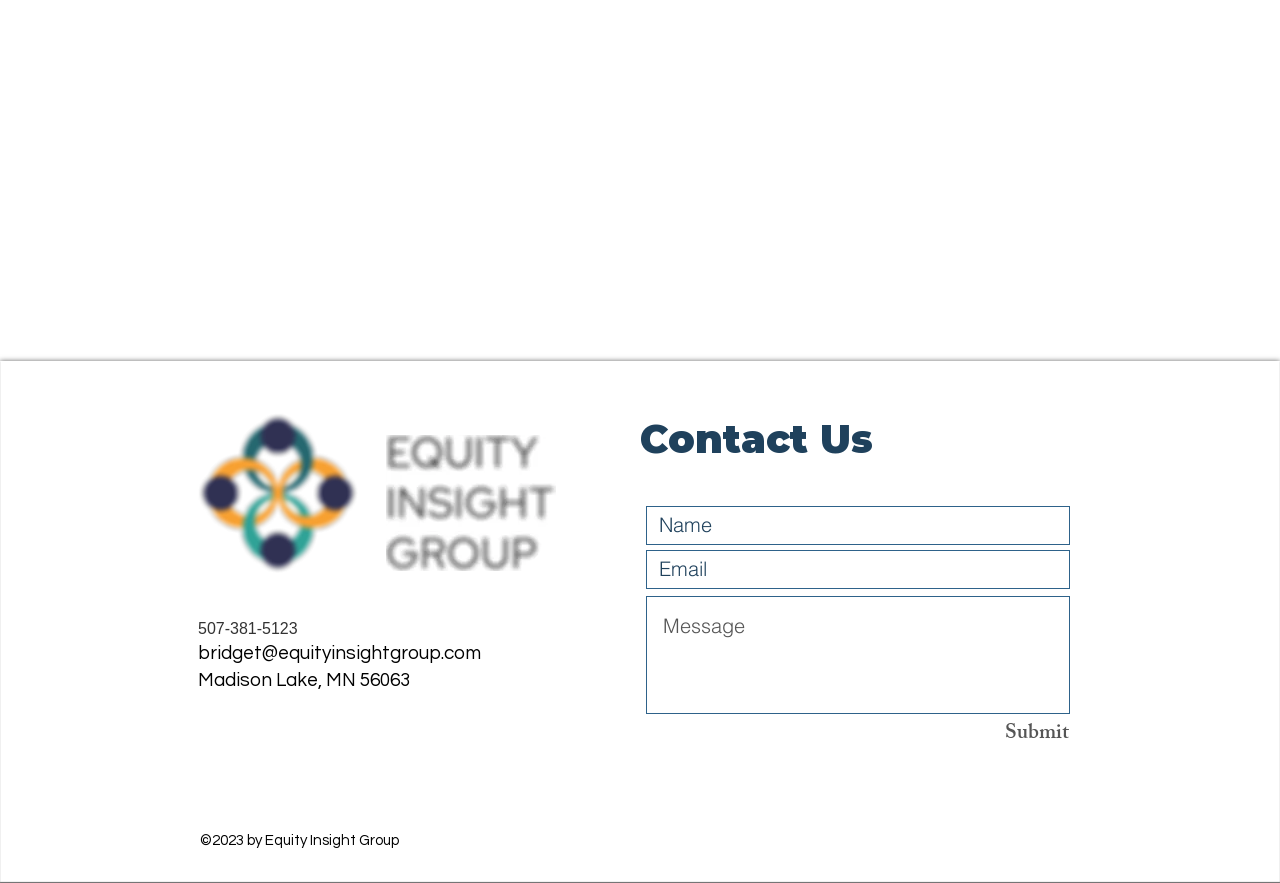Using the webpage screenshot, locate the HTML element that fits the following description and provide its bounding box: "aria-label="Email" name="email" placeholder="Email"".

[0.505, 0.622, 0.836, 0.667]